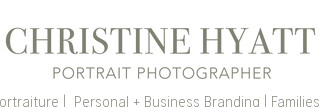Please answer the following question using a single word or phrase: 
Where is Christine Hyatt based?

Northwest Portland area